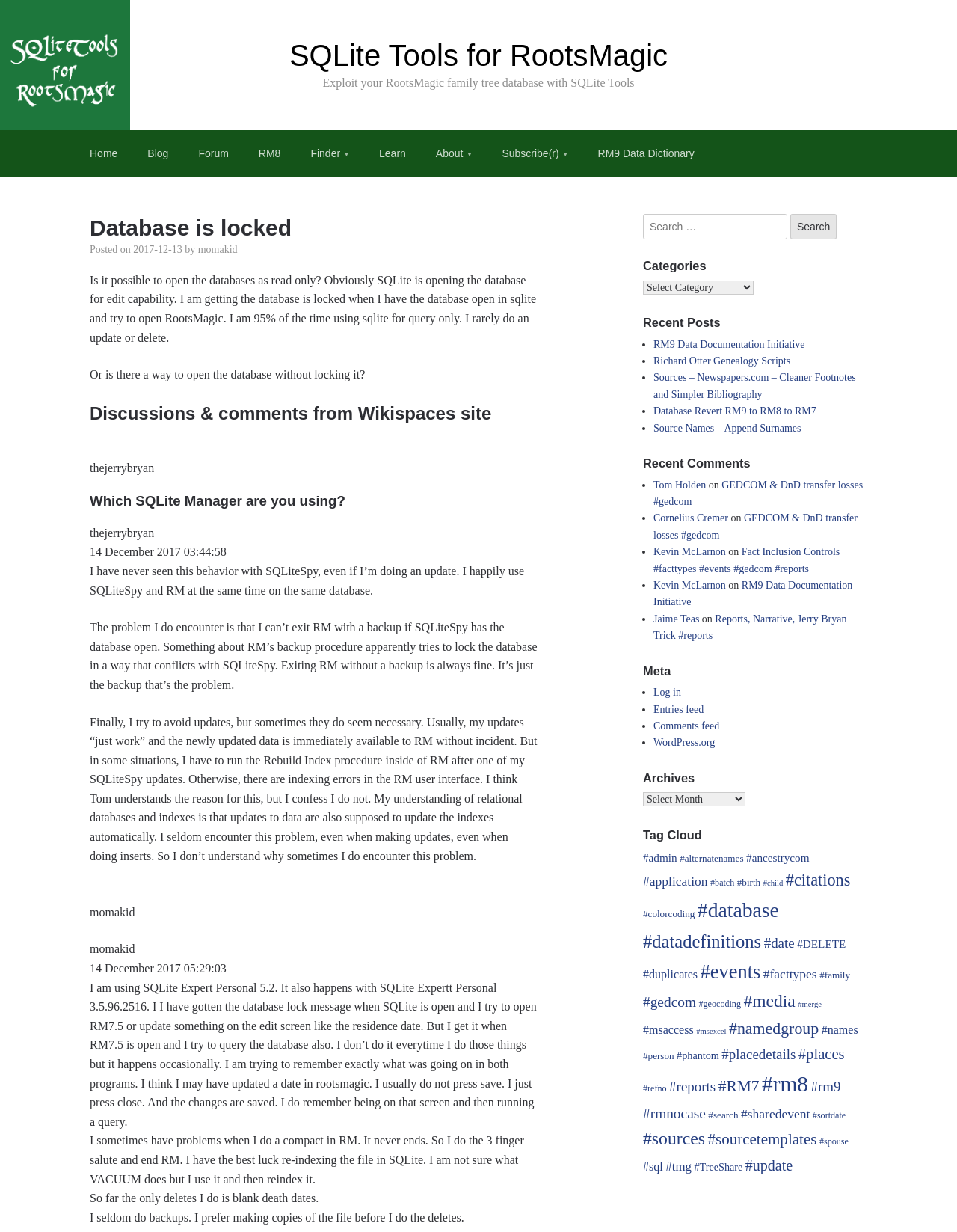Given the following UI element description: "GEDCOM & DnD transfer losses", find the bounding box coordinates in the webpage screenshot.

[0.754, 0.389, 0.902, 0.398]